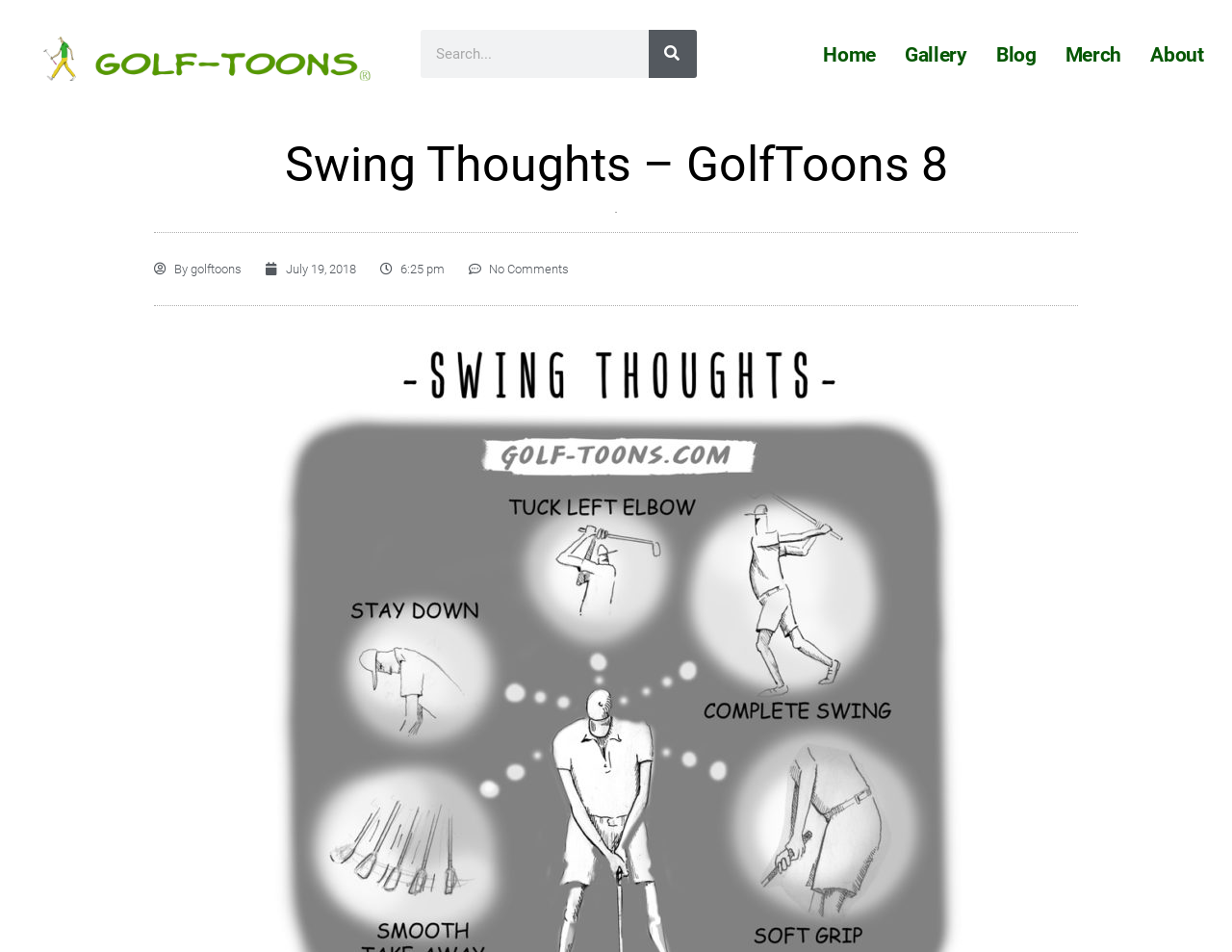What is the name of the logo in the top-left corner?
Please answer the question as detailed as possible.

The logo in the top-left corner is an original illustration by Marty Glass of GolfToons, featuring a man in yellow pants walking with a golf club.